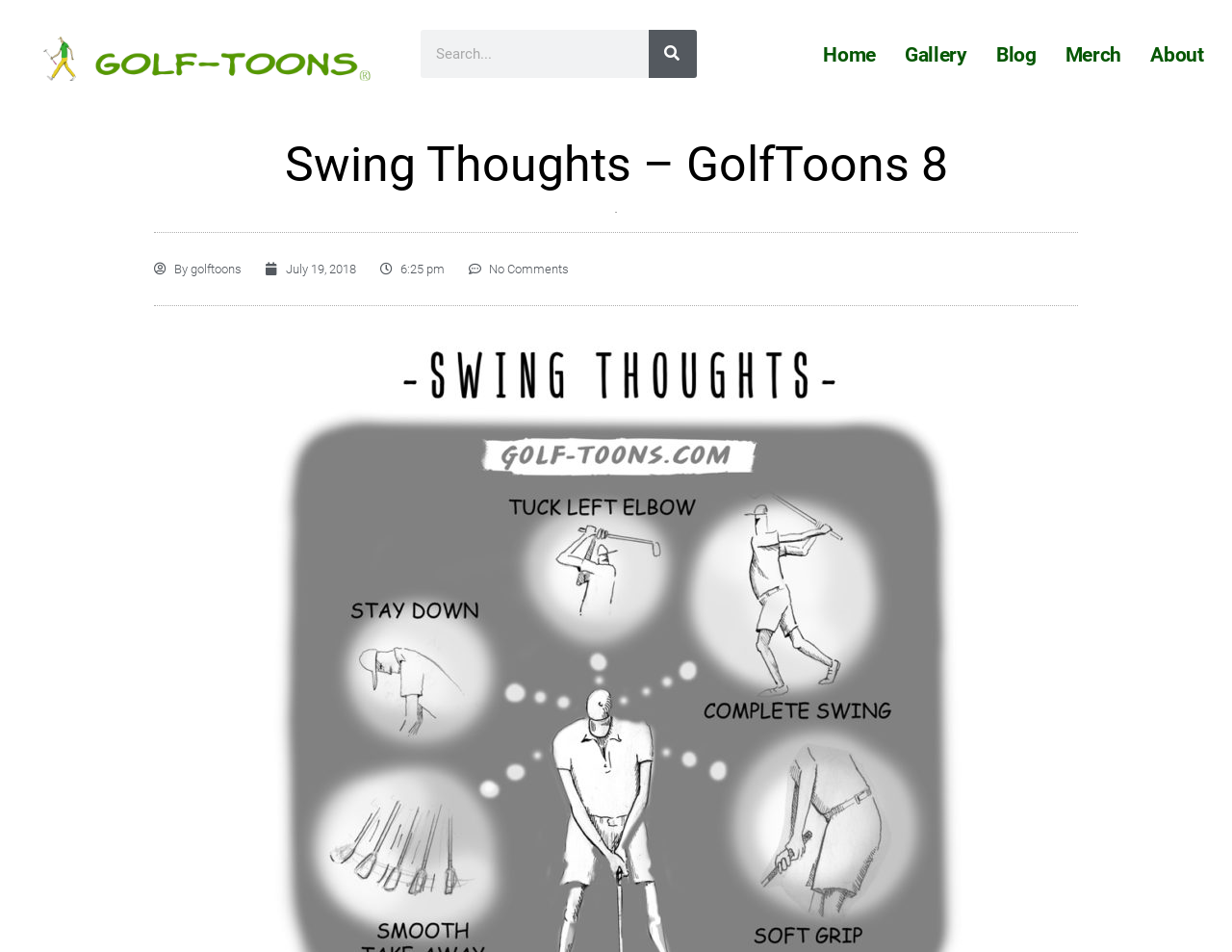Bounding box coordinates are specified in the format (top-left x, top-left y, bottom-right x, bottom-right y). All values are floating point numbers bounded between 0 and 1. Please provide the bounding box coordinate of the region this sentence describes: No Comments

[0.38, 0.26, 0.462, 0.306]